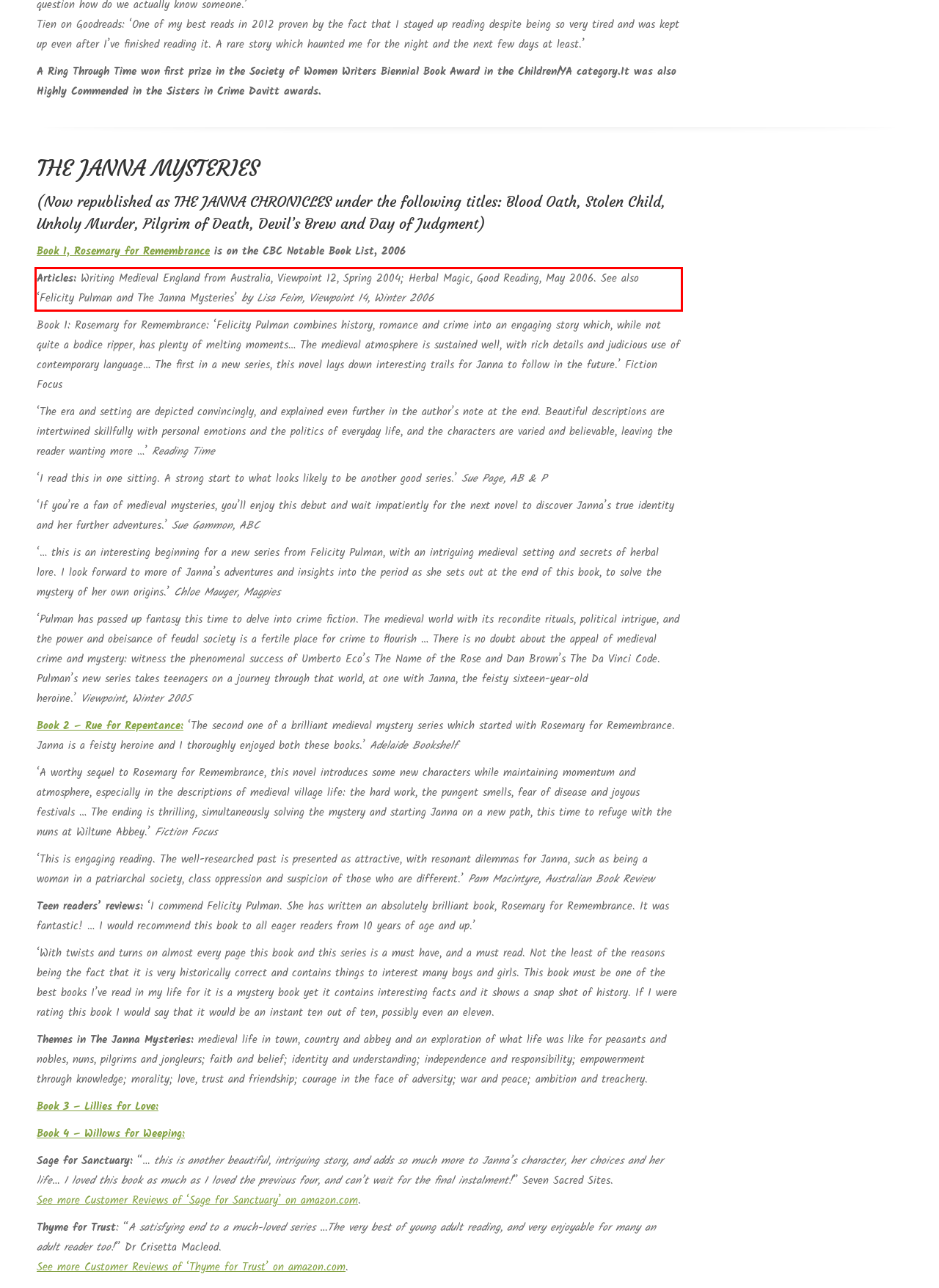Given a webpage screenshot, locate the red bounding box and extract the text content found inside it.

Articles: Writing Medieval England from Australia, Viewpoint 12, Spring 2004; Herbal Magic, Good Reading, May 2006. See also ‘Felicity Pulman and The Janna Mysteries’ by Lisa Feim, Viewpoint 14, Winter 2006